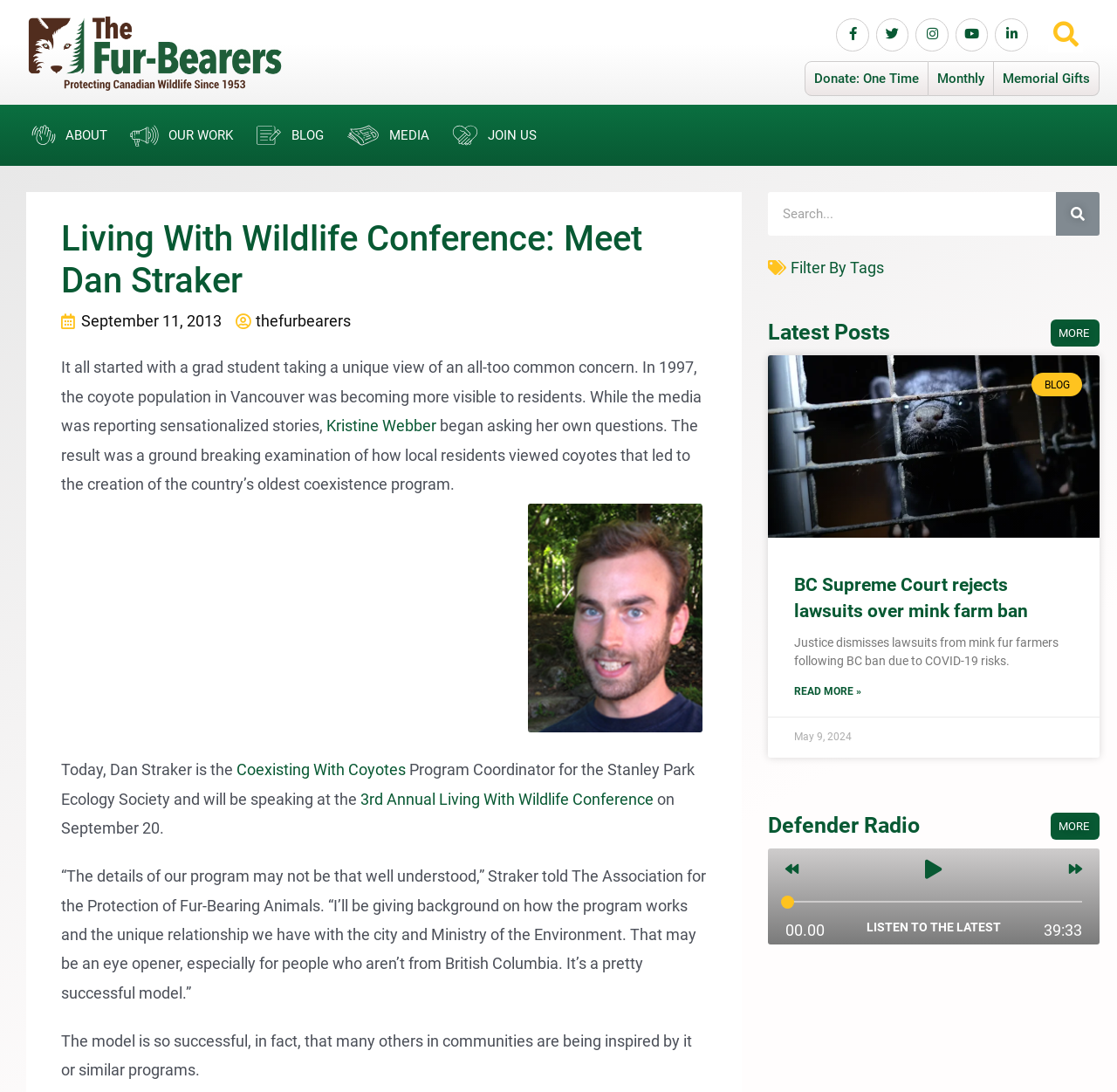Locate the bounding box coordinates of the area you need to click to fulfill this instruction: 'Donate one time'. The coordinates must be in the form of four float numbers ranging from 0 to 1: [left, top, right, bottom].

[0.72, 0.056, 0.831, 0.088]